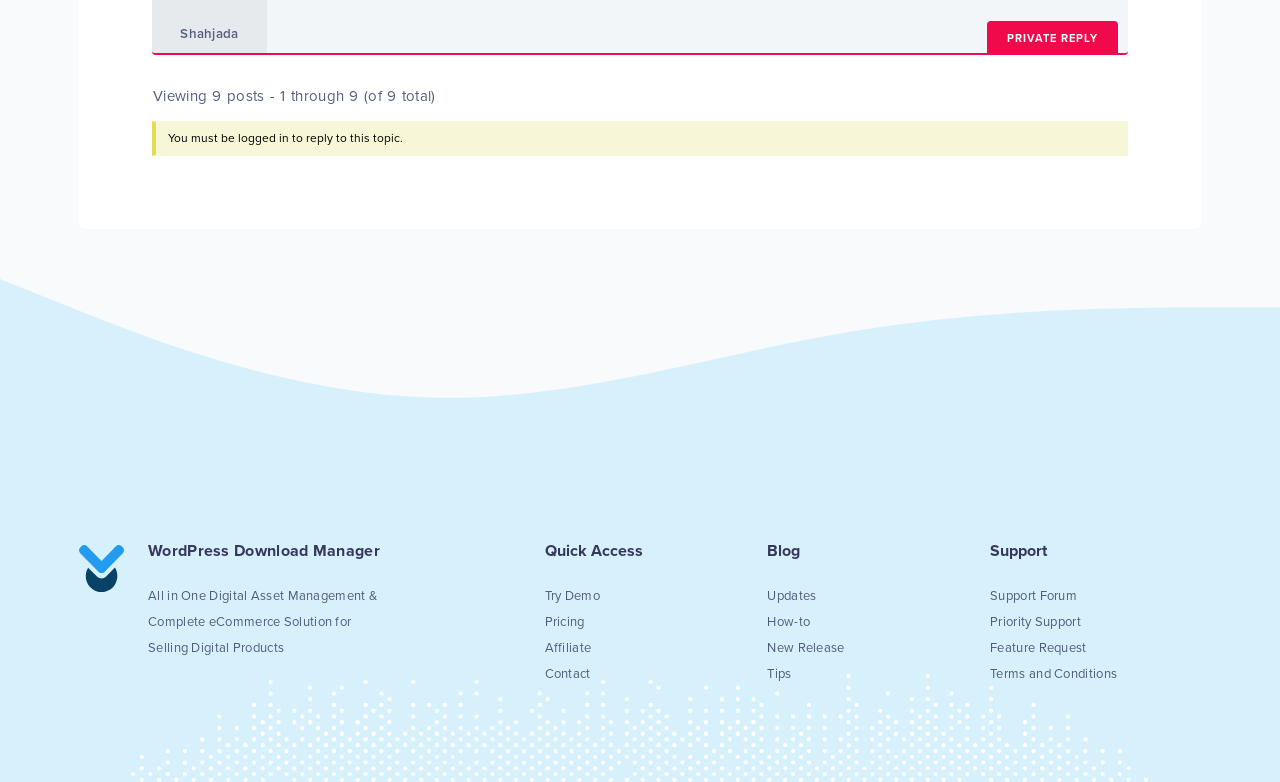Highlight the bounding box coordinates of the element you need to click to perform the following instruction: "Check pricing."

[0.425, 0.783, 0.457, 0.807]